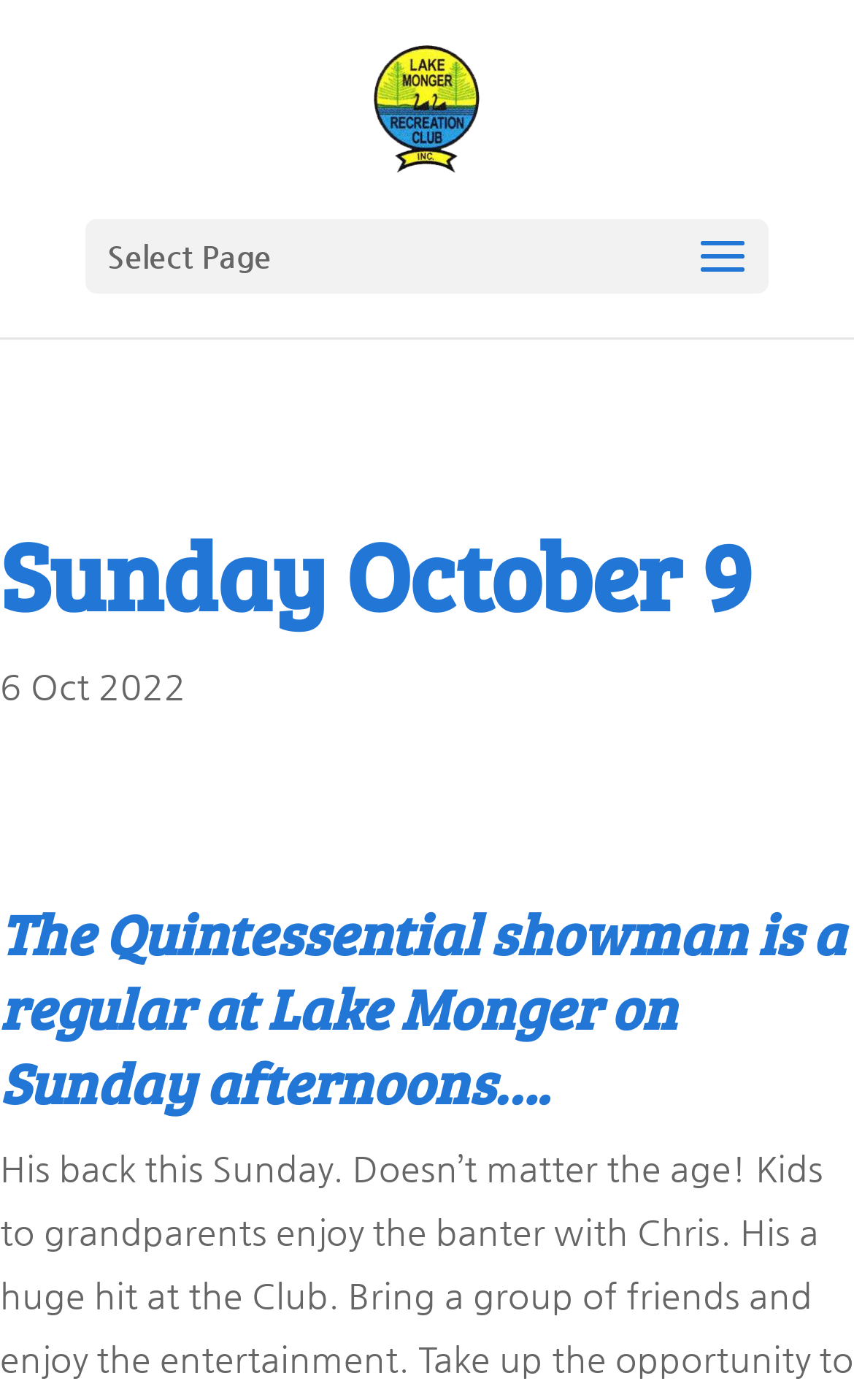Determine the main headline of the webpage and provide its text.

Sunday October 9